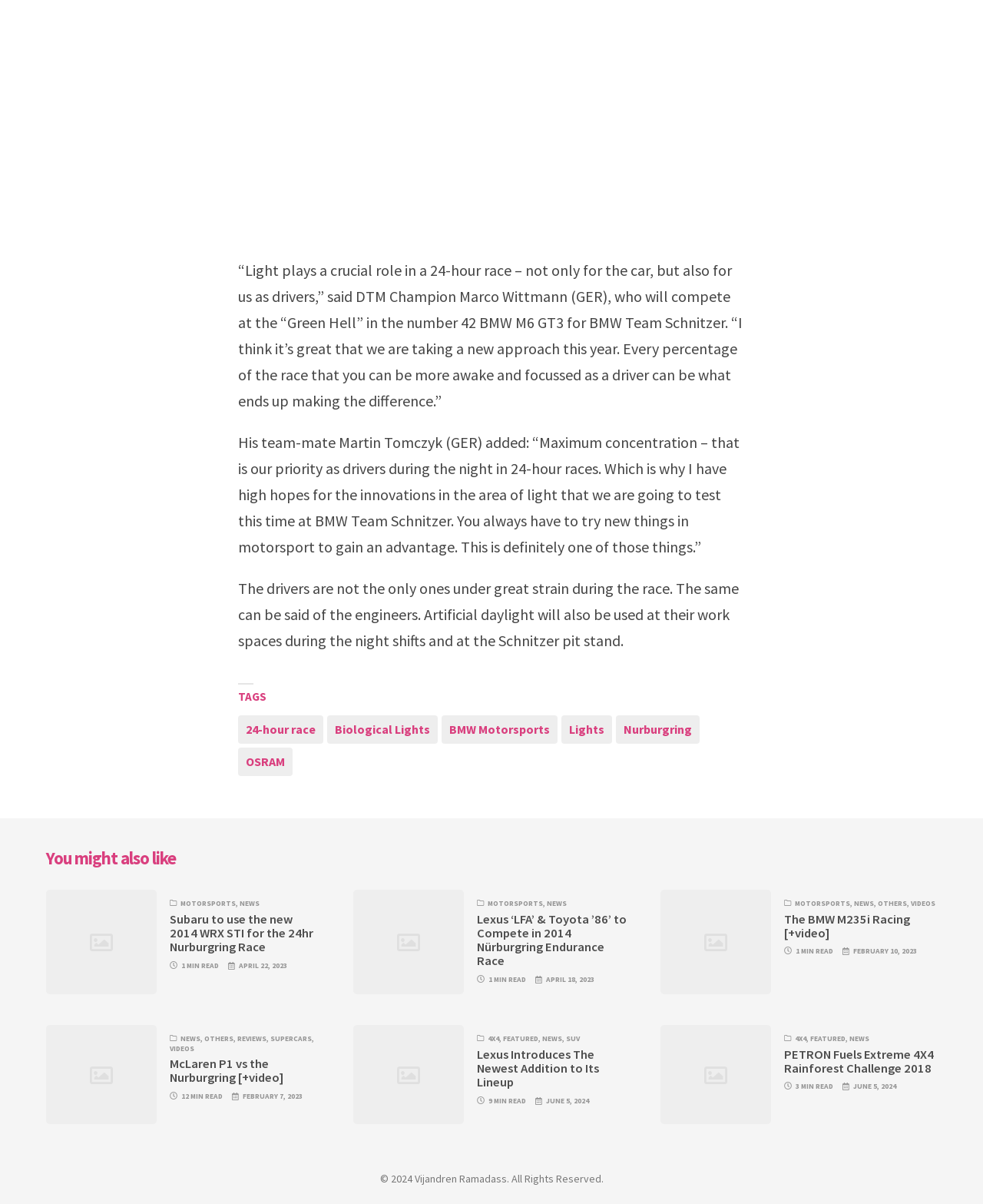Using the elements shown in the image, answer the question comprehensively: How many articles are listed under 'You might also like'?

Under the heading 'You might also like', there are three articles listed, each with a heading, a link, and a brief description, indicating that there are three related articles suggested for the reader.